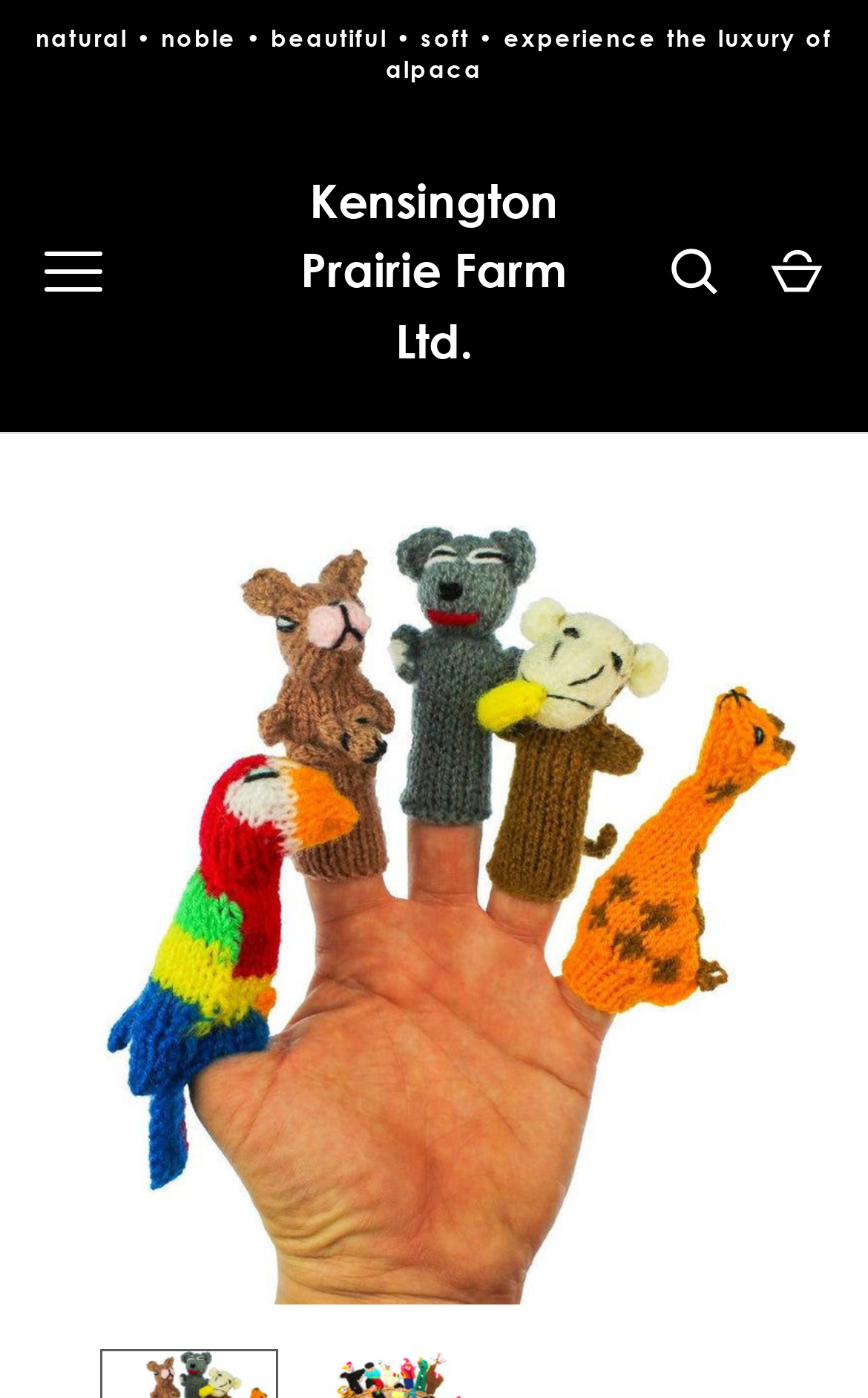Respond to the following question using a concise word or phrase: 
Is the search function available?

Yes